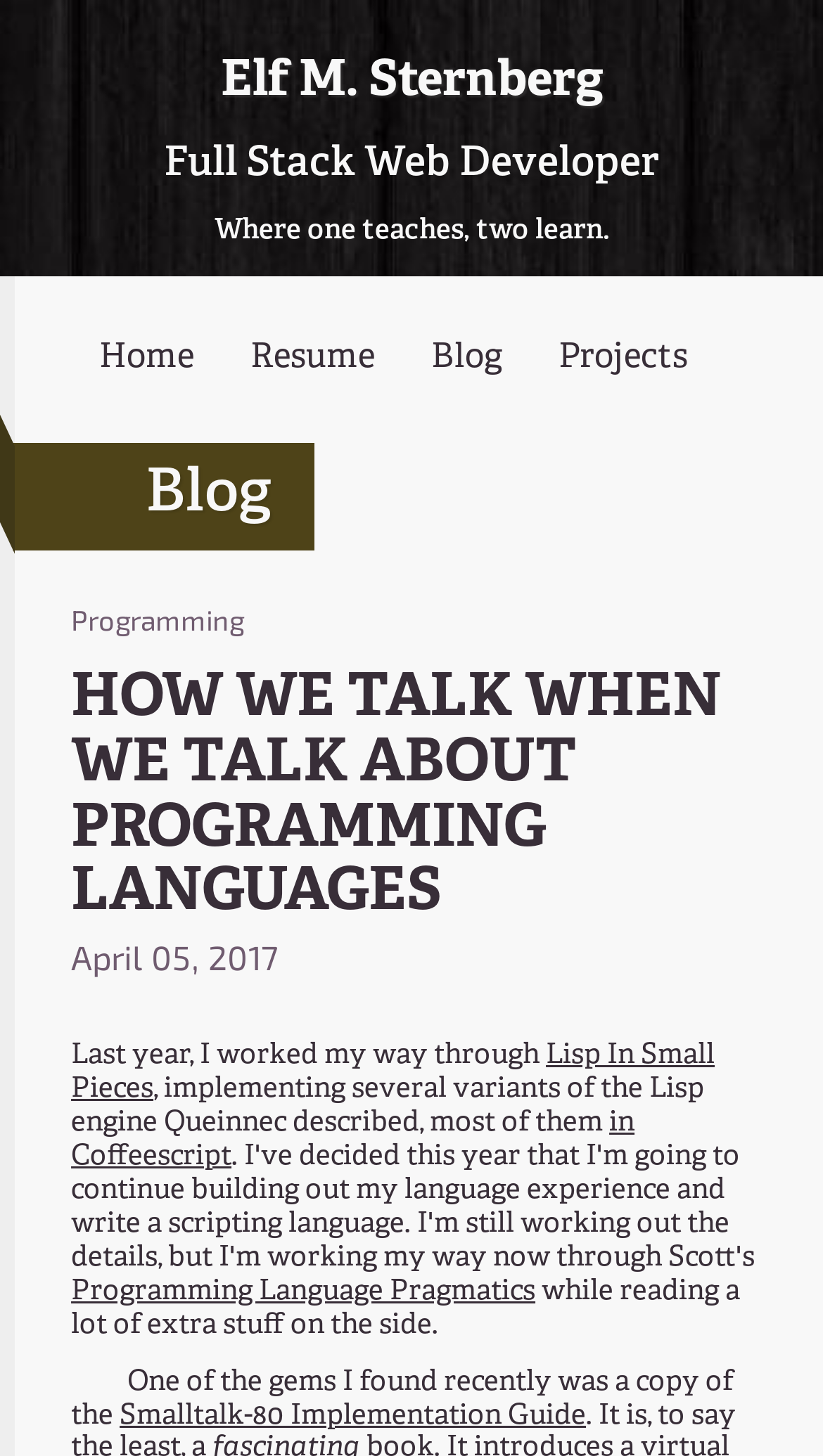Can you specify the bounding box coordinates of the area that needs to be clicked to fulfill the following instruction: "Explore the 'Projects' section"?

[0.679, 0.232, 0.835, 0.261]